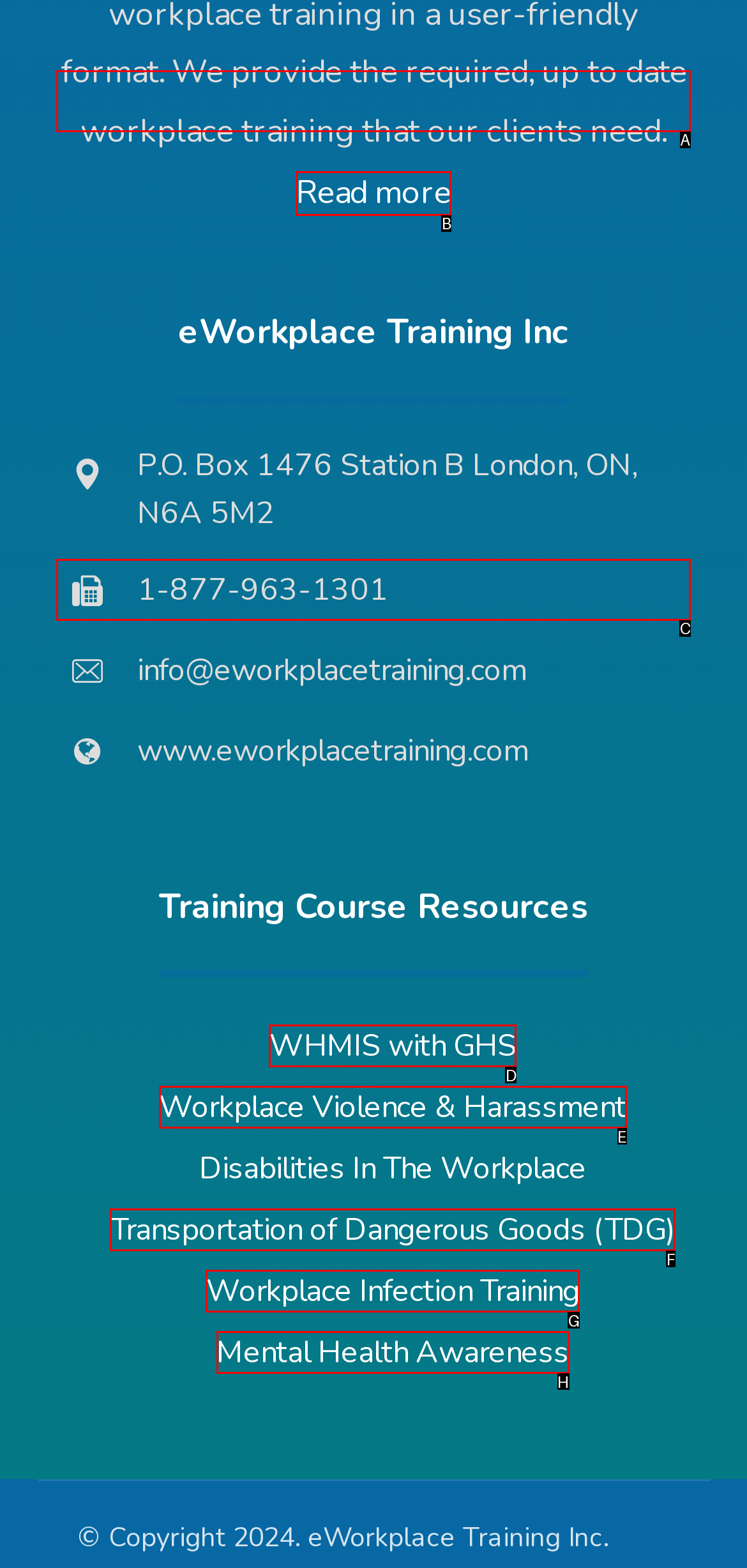Indicate which red-bounded element should be clicked to perform the task: contact via phone number Answer with the letter of the correct option.

A